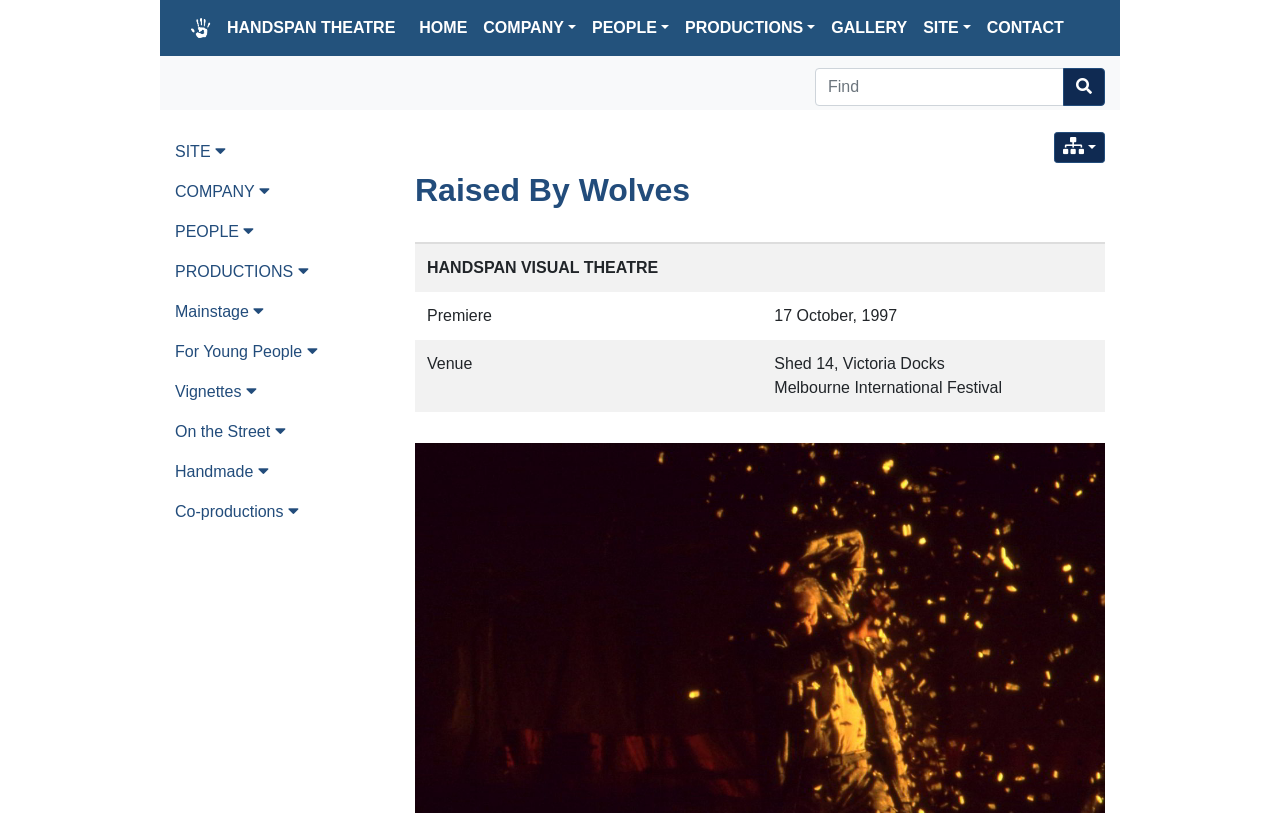Please specify the bounding box coordinates of the clickable section necessary to execute the following command: "Search for something".

[0.637, 0.084, 0.831, 0.13]